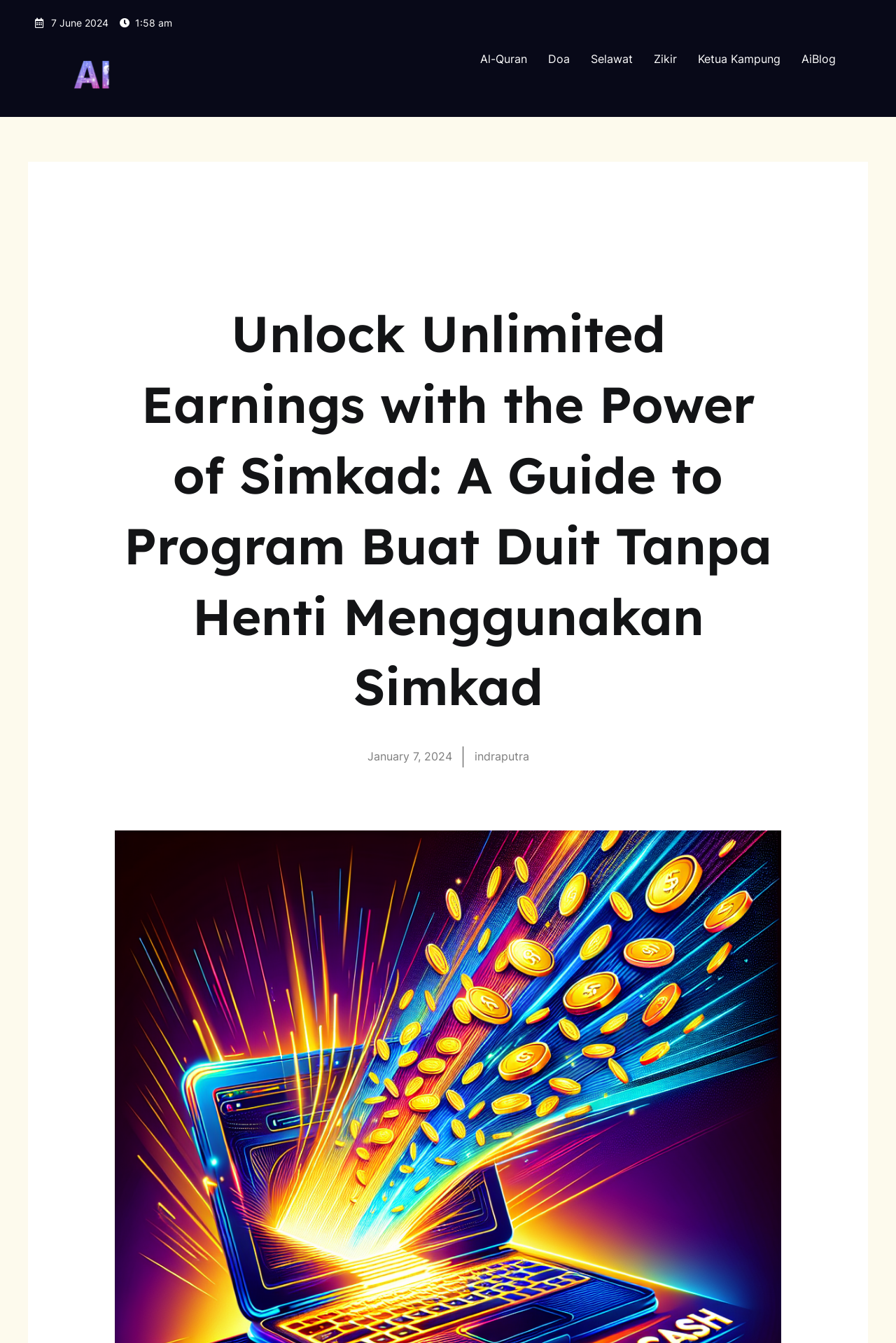Explain the contents of the webpage comprehensively.

The webpage appears to be a blog post or article about a program called "Buat Duit Tanpa Henti" which translates to "Make Money Without Stopping" in English. The title of the webpage is "Unlock Unlimited Earnings with the Power of Simkad: A Guide to Program Buat Duit Tanpa Henti Menggunakan Simkad - Tok Ai".

At the top left of the page, there is a date "7 June 2024" and a time "1:58 am" displayed. Below this, there is a profile link "indraputra - Tok Ai" with an accompanying image. 

On the top right side of the page, there are several links to other pages or categories, including "Al-Quran", "Doa", "Selawat", "Zikir", "Ketua Kampung", and "AiBlog". 

The main content of the page is headed by a title "Unlock Unlimited Earnings with the Power of Simkad: A Guide to Program Buat Duit Tanpa Henti Menggunakan Simkad" which takes up a significant portion of the page. 

Below the main title, there are two links: "January 7, 2024" and "indraputra". The "January 7, 2024" link has a time element associated with it, but the time is not specified.